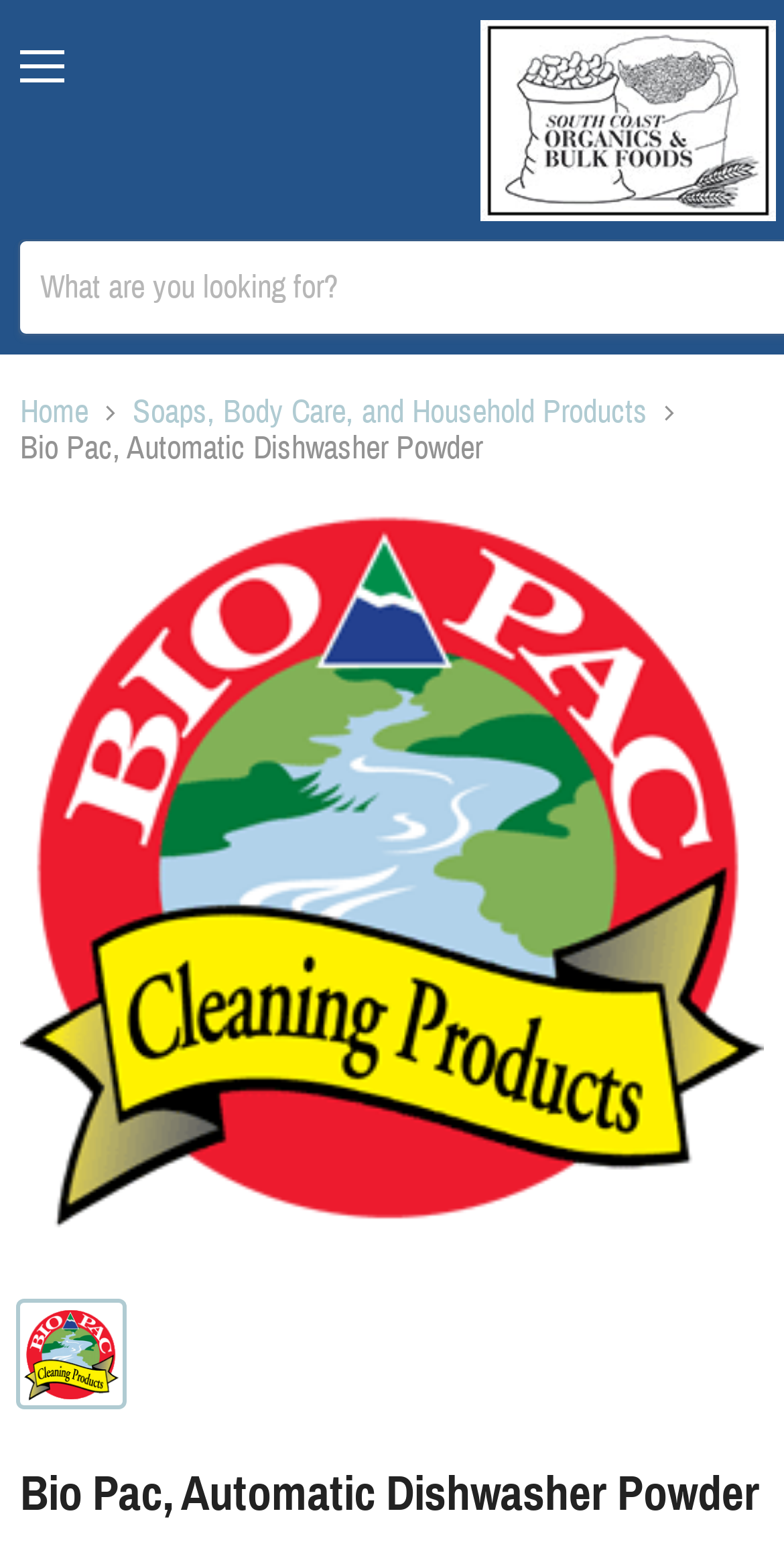Using the provided element description: "alt="Bio Pac, Automatic Dishwasher Powder"", determine the bounding box coordinates of the corresponding UI element in the screenshot.

[0.026, 0.819, 0.156, 0.885]